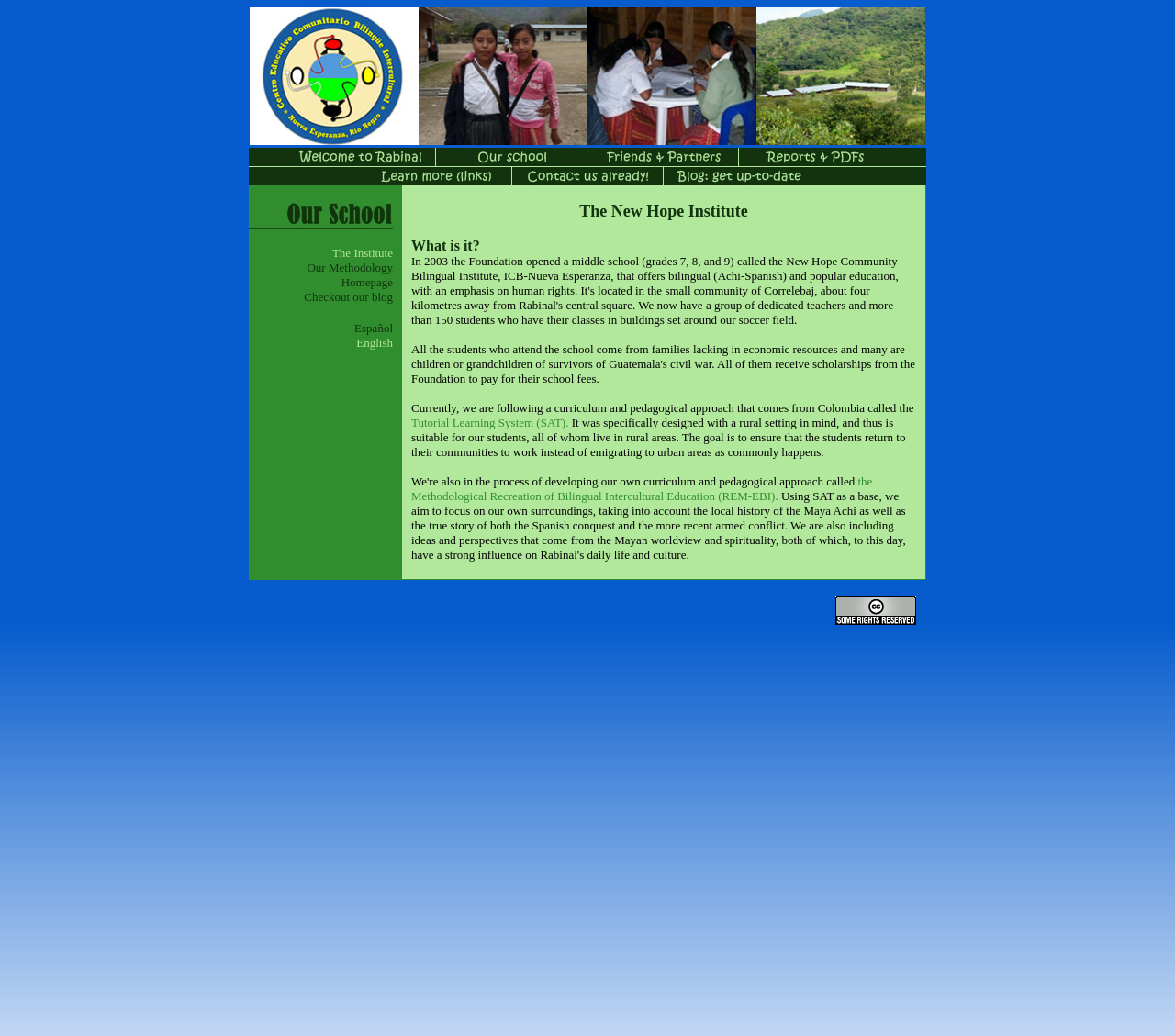What is the name of the institute mentioned on the webpage?
Can you give a detailed and elaborate answer to the question?

I found the answer by reading the text in the LayoutTableCell element with the text 'The New Hope Institute What is it? ...'. The text describes the institute and its purpose.